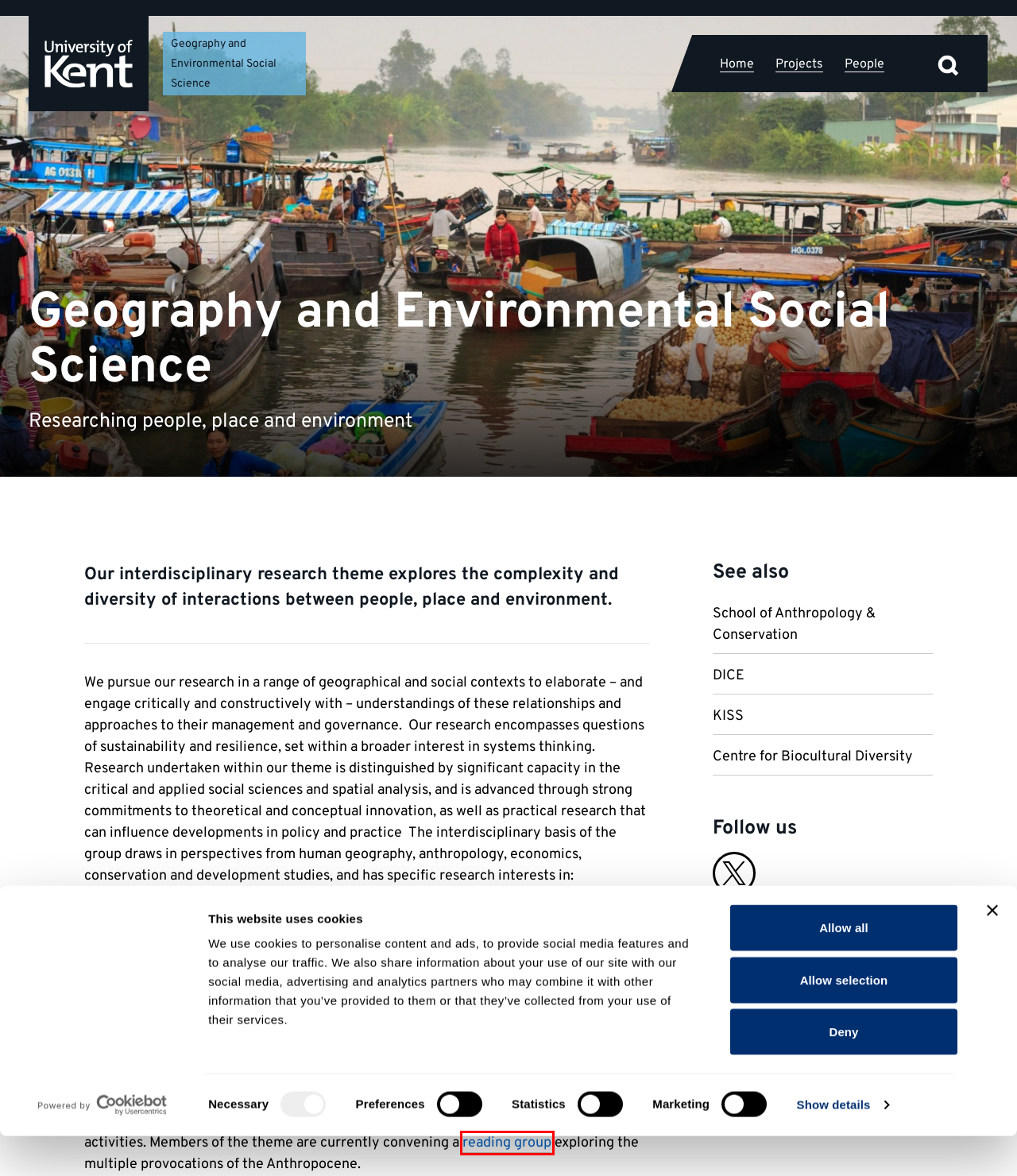Review the screenshot of a webpage which includes a red bounding box around an element. Select the description that best fits the new webpage once the element in the bounding box is clicked. Here are the candidates:
A. Kent Interdisciplinary Centre for Spatial Studies - Research at Kent
B. People - Geography and Environmental Social Science - Research at Kent
C. Cookie Consent Solution by Cookiebot™ | Start Your Free Trial
D. Projects - Geography and Environmental Social Science - Research at Kent
E. School of Anthropology and Conservation - University of Kent
F. Centre for Biocultural Diversity - Research at Kent
G. Durrell Institute of Conservation and Ecology - University of Kent
H. Anthropocene Exploratory

H